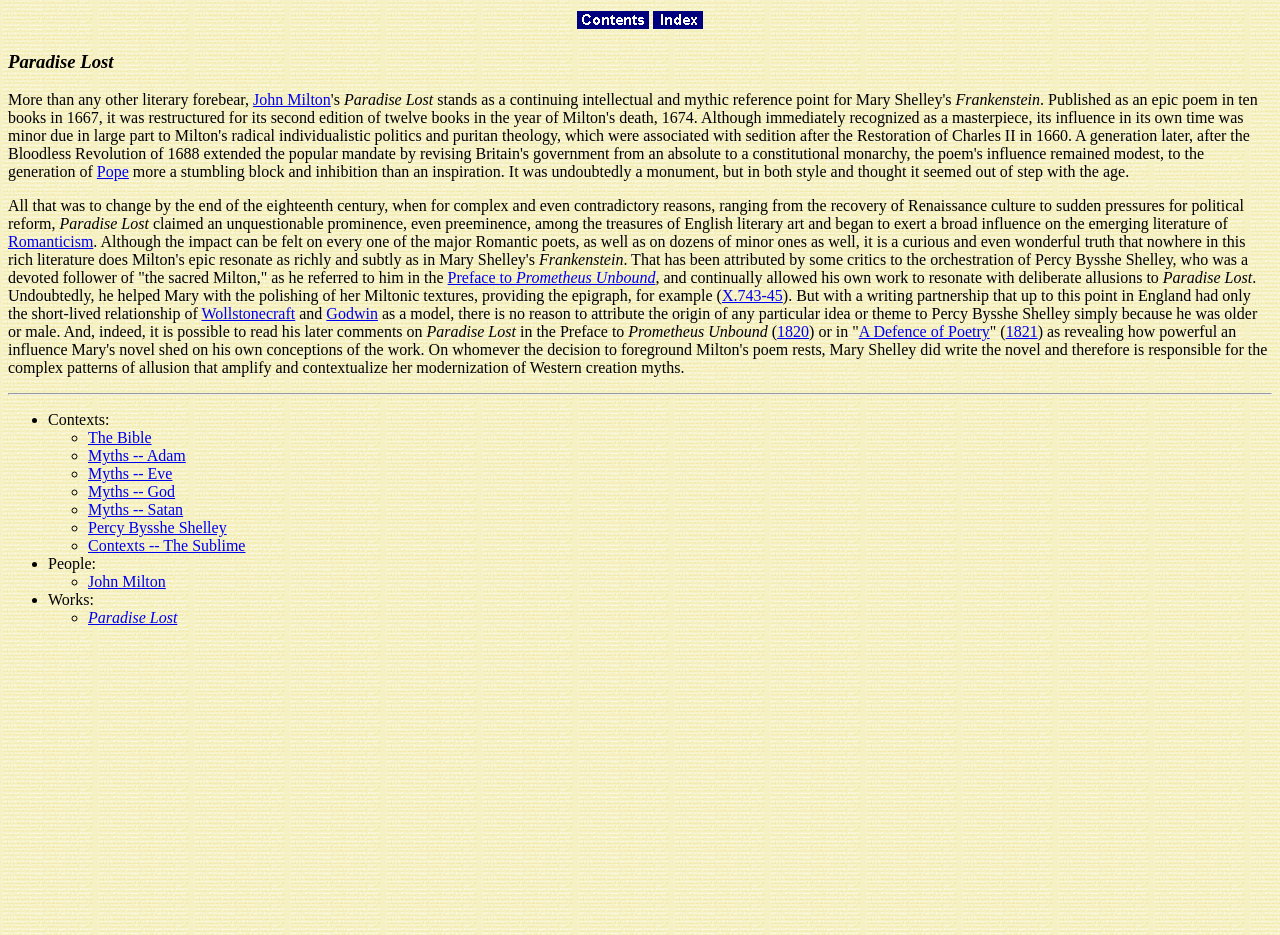Present a detailed account of what is displayed on the webpage.

The webpage is about the literary work "Paradise Lost" by John Milton. At the top, there is a heading with the title "Paradise Lost" and a table with two cells containing links to "Contents" and "Index". Below the heading, there is a paragraph of text discussing how "Paradise Lost" was perceived as a stumbling block and inhibition to literary creativity until the end of the 18th century.

To the right of this paragraph, there is a link to "John Milton" and a mention of "Frankenstein". The text then continues to discuss how "Paradise Lost" gained prominence and influence on emerging literature, particularly Romanticism. There are links to "Romanticism", "Preface to Prometheus Unbound", and "X.743-45" scattered throughout this section.

Further down, there is a horizontal separator, followed by a list of contexts related to "Paradise Lost", including links to "The Bible", "Myths -- Adam", "Myths -- Eve", "Myths -- God", "Myths -- Satan", "Percy Bysshe Shelley", and "Contexts -- The Sublime". Below this list, there are two more lists, one for people related to "Paradise Lost", including a link to "John Milton", and another for works, including a link to "Paradise Lost" itself.